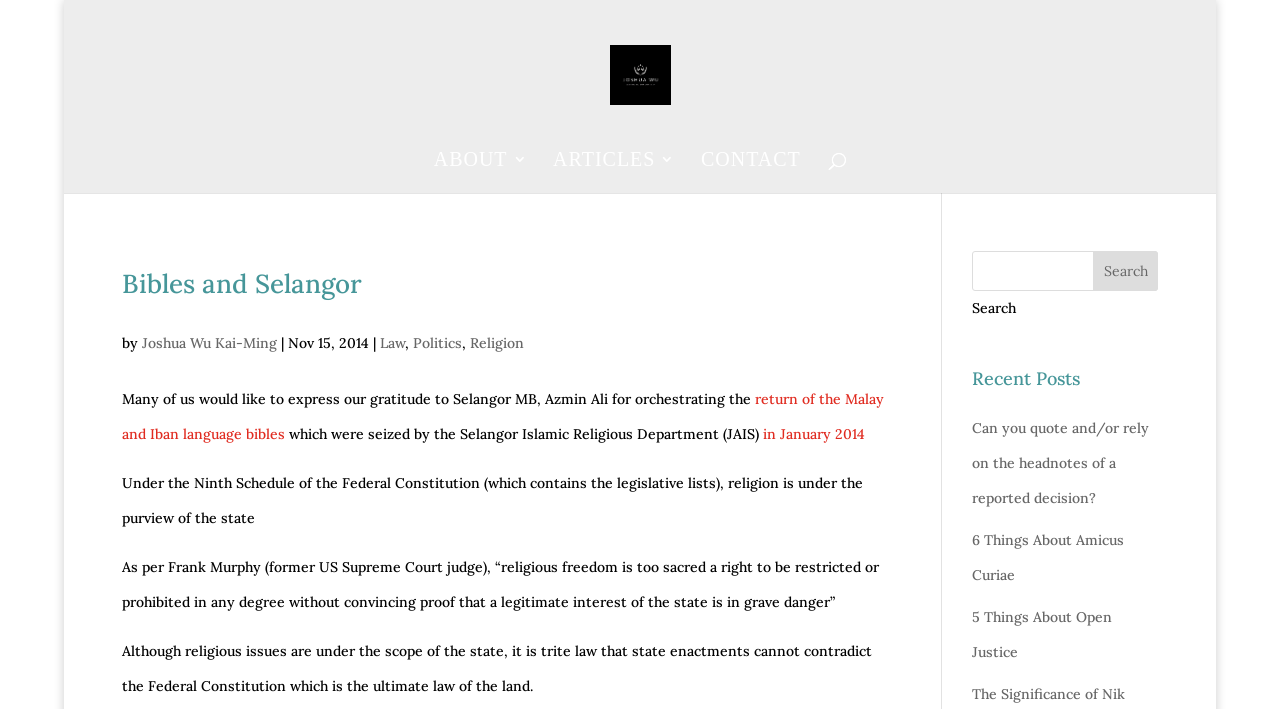Please specify the bounding box coordinates of the clickable region necessary for completing the following instruction: "View Jonas Mayer's profile". The coordinates must consist of four float numbers between 0 and 1, i.e., [left, top, right, bottom].

None